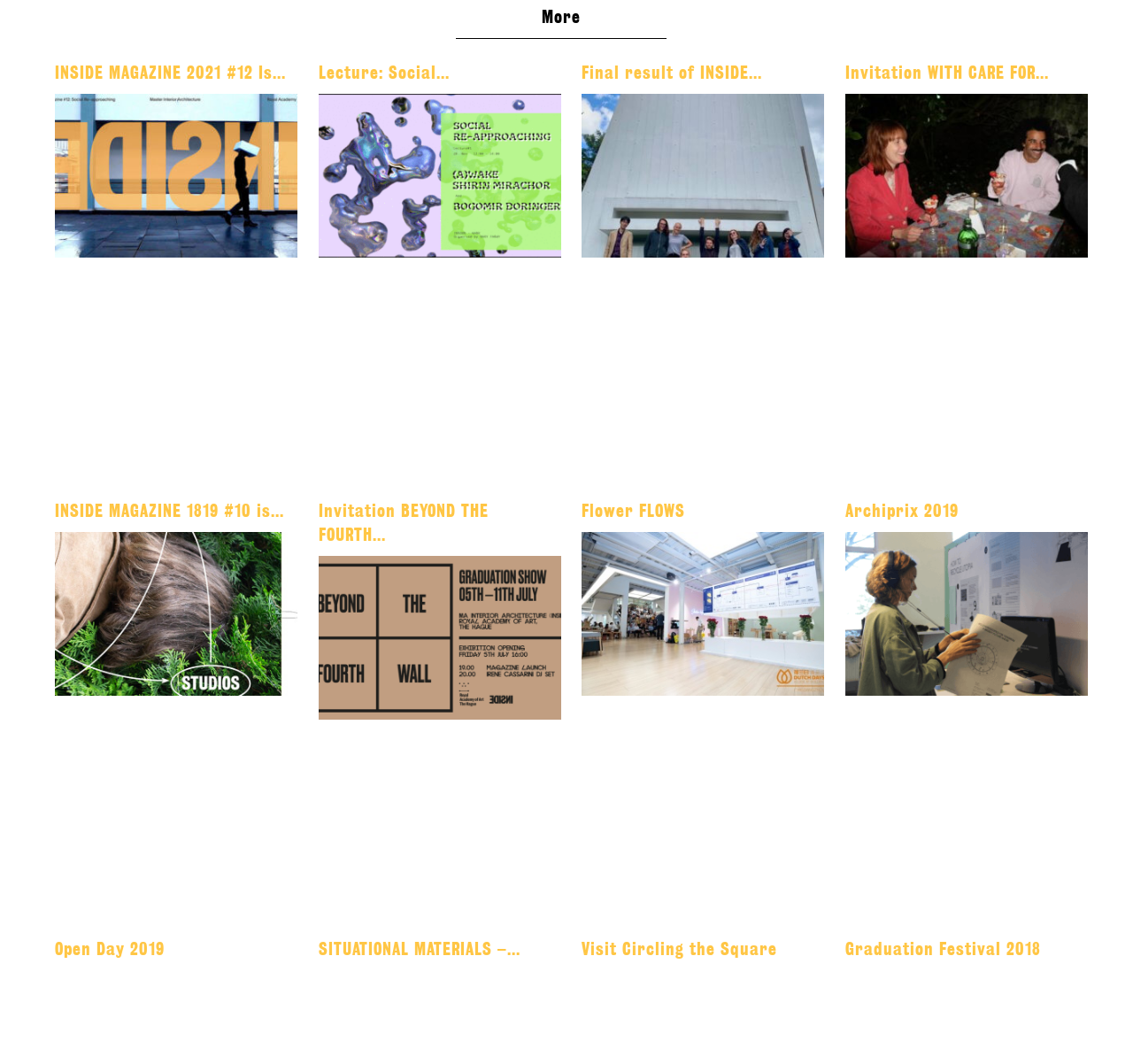Find the bounding box coordinates for the HTML element described in this sentence: "Final result of INSIDE...". Provide the coordinates as four float numbers between 0 and 1, in the format [left, top, right, bottom].

[0.514, 0.059, 0.673, 0.077]